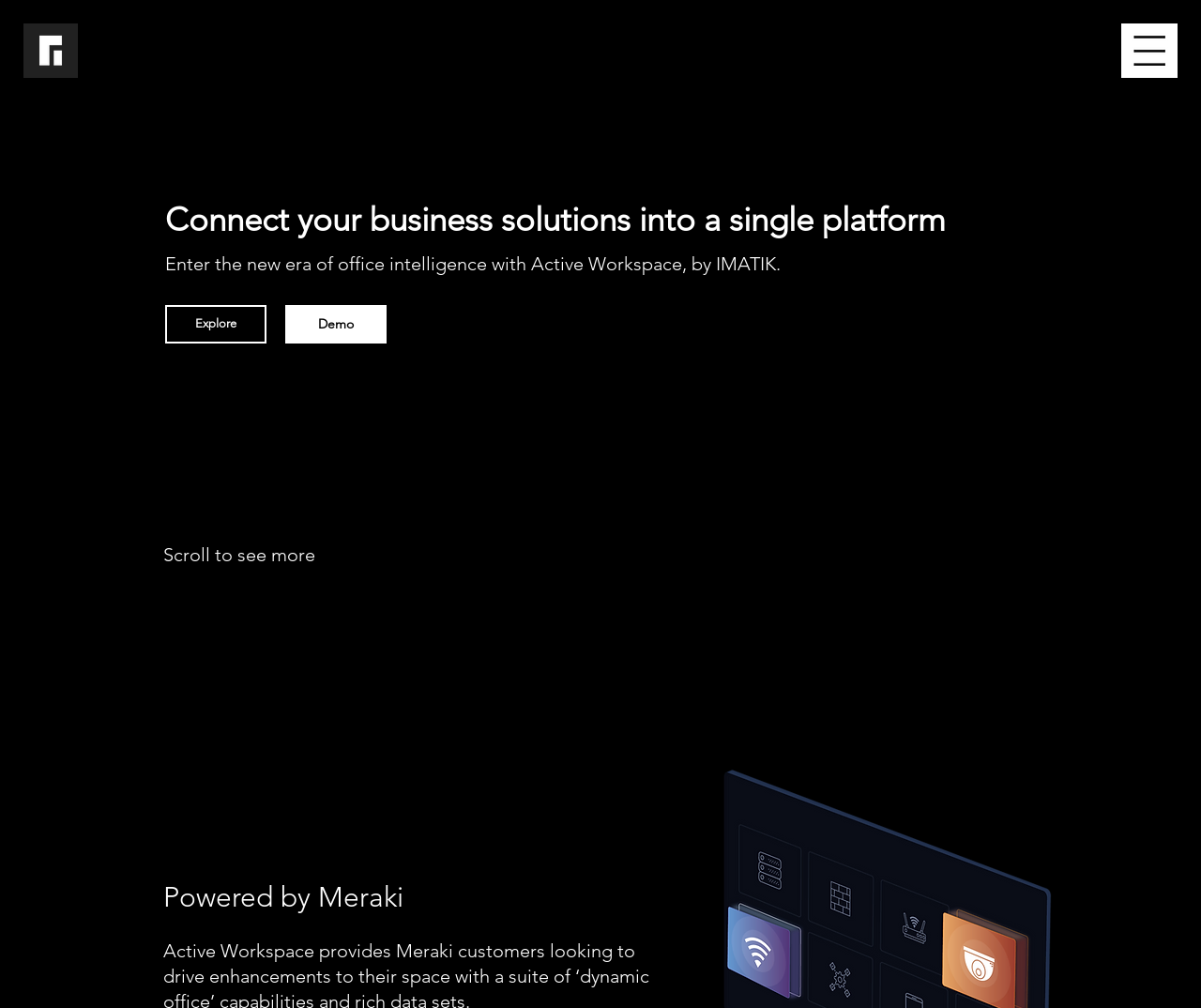Determine the bounding box of the UI element mentioned here: "Explore". The coordinates must be in the format [left, top, right, bottom] with values ranging from 0 to 1.

[0.138, 0.303, 0.222, 0.341]